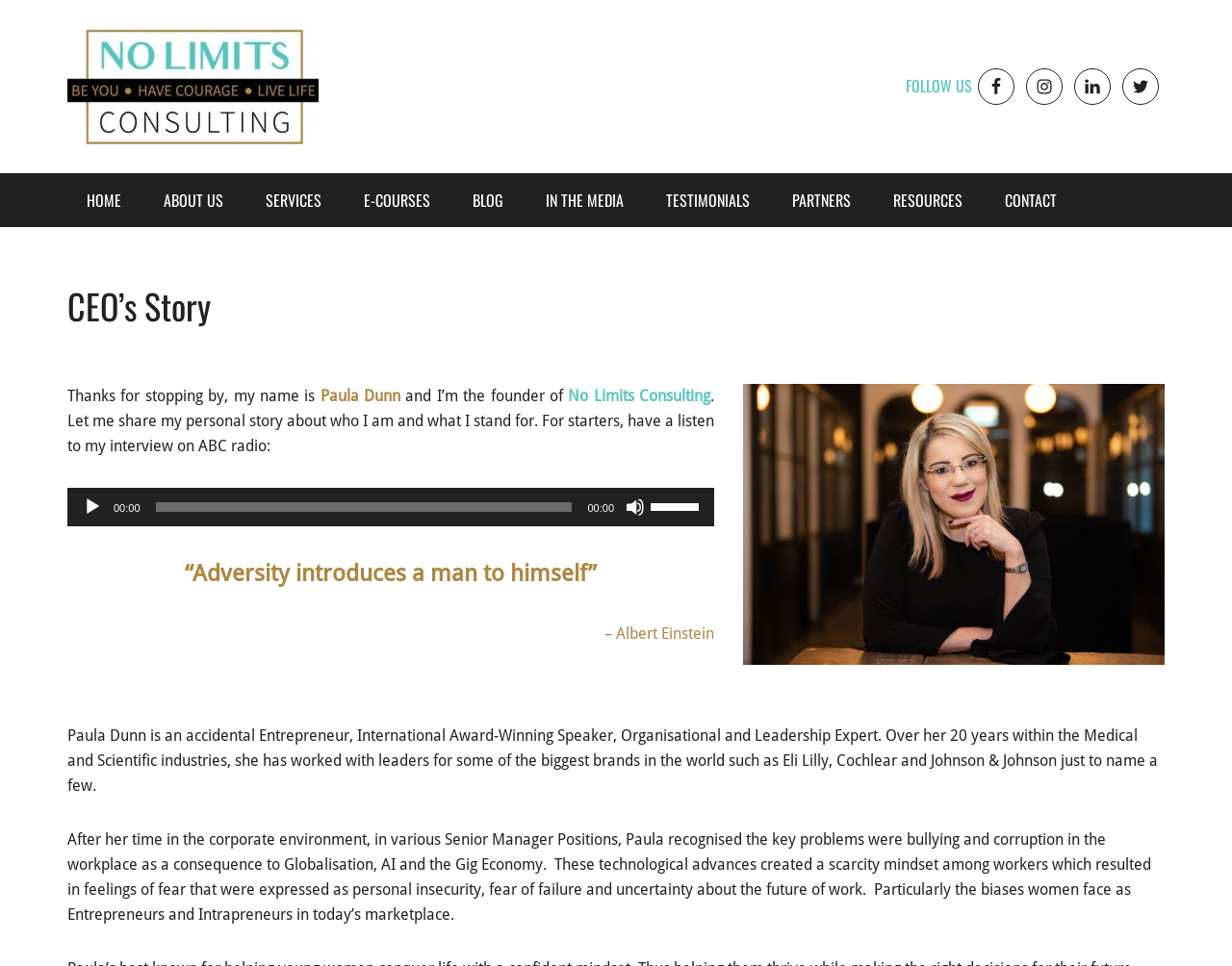Please give a one-word or short phrase response to the following question: 
What is the topic of Paula Dunn's interview on ABC radio?

Not specified